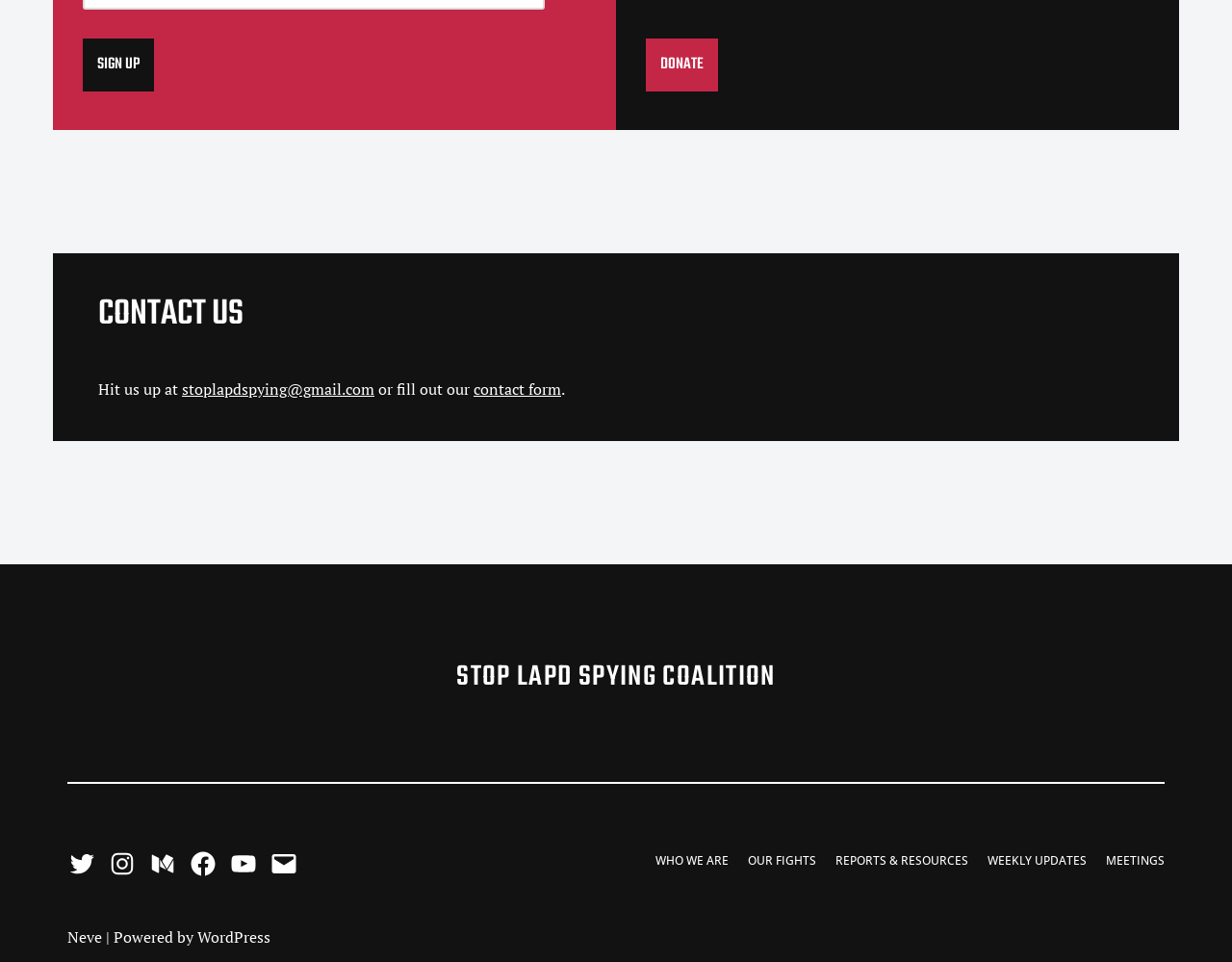What is the name of the organization behind the webpage? Based on the screenshot, please respond with a single word or phrase.

STOP LAPD SPYING COALITION